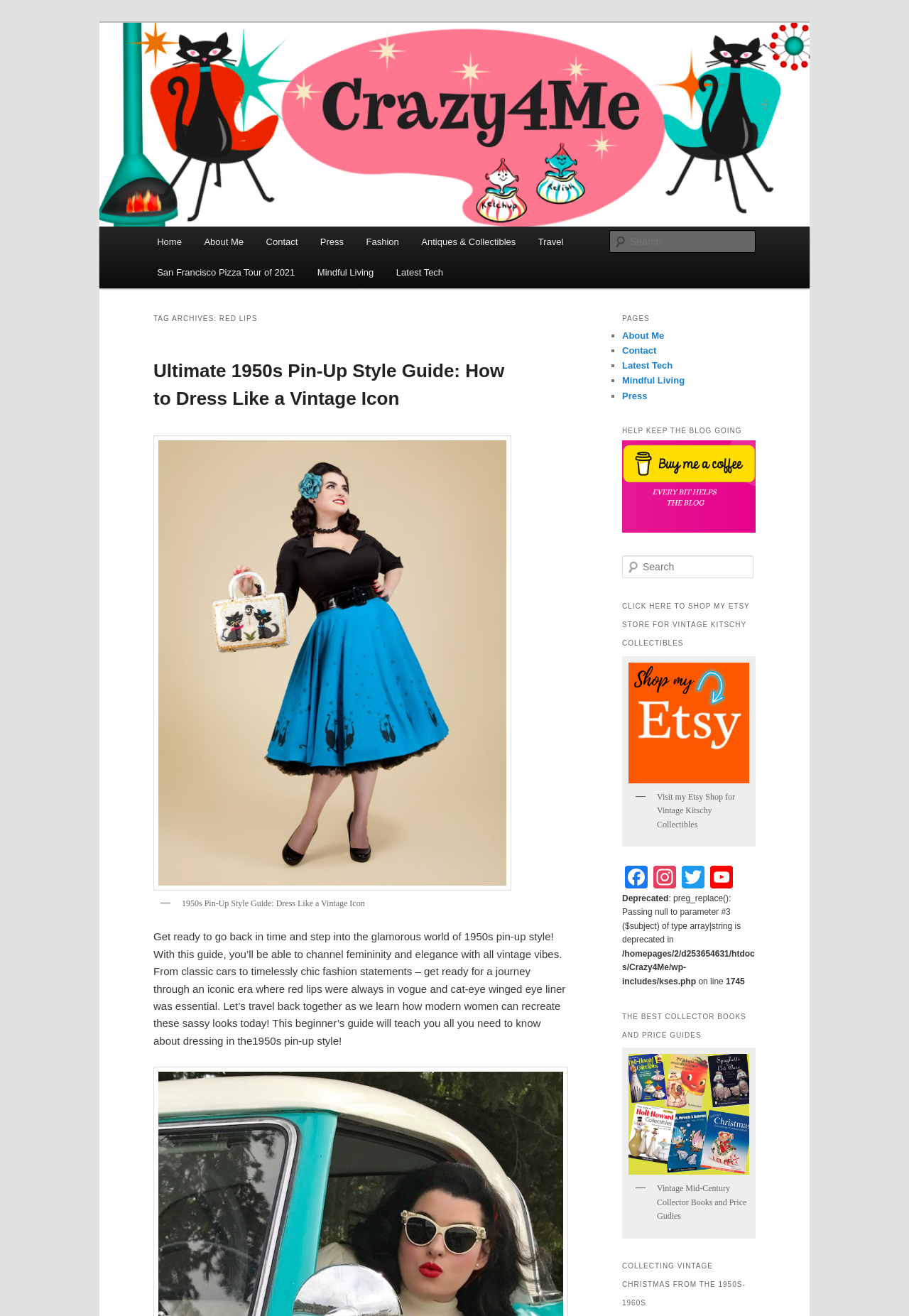Could you provide the bounding box coordinates for the portion of the screen to click to complete this instruction: "Search for something"?

[0.671, 0.175, 0.831, 0.192]